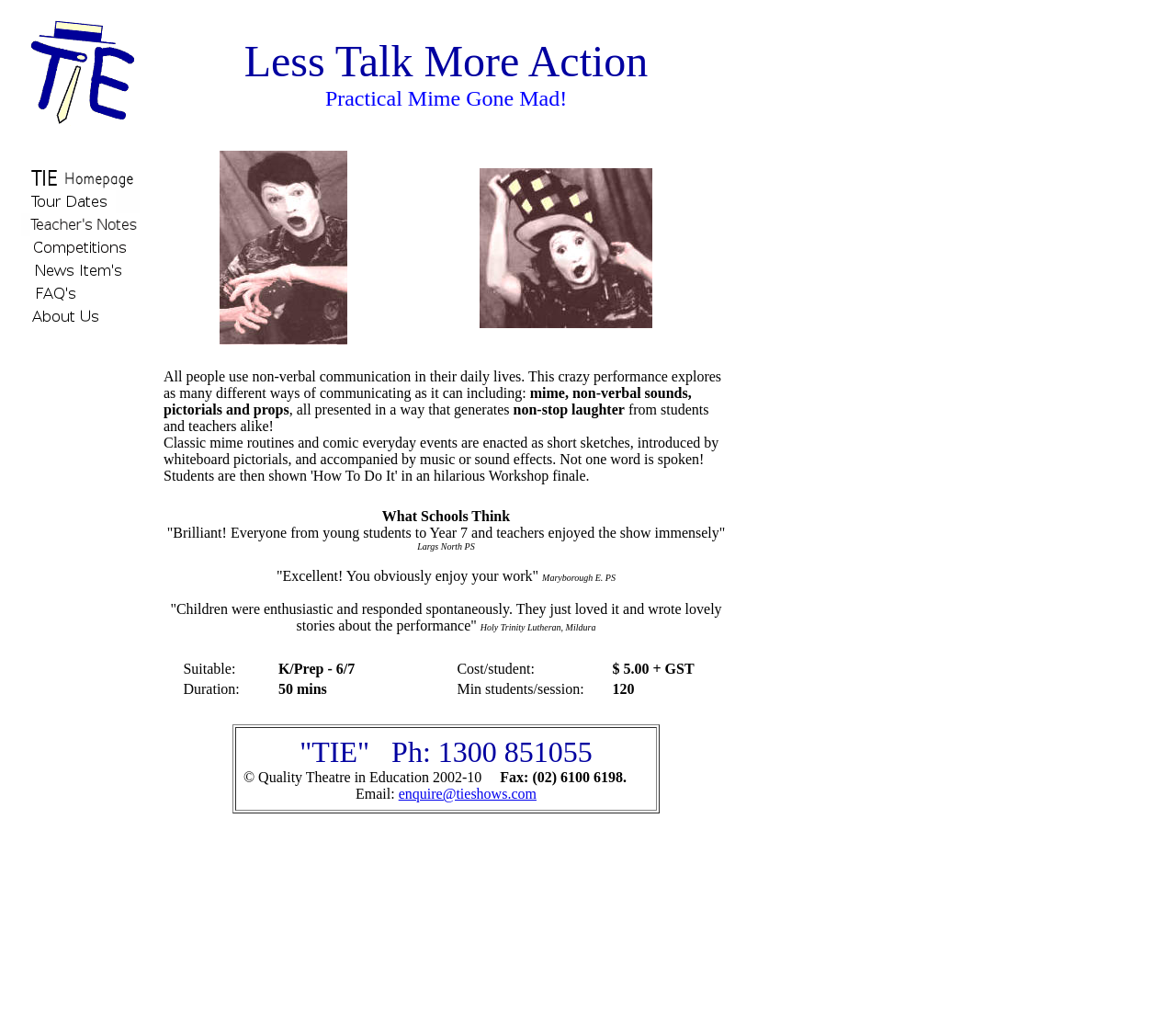What is the duration of the performance?
From the image, provide a succinct answer in one word or a short phrase.

50 mins